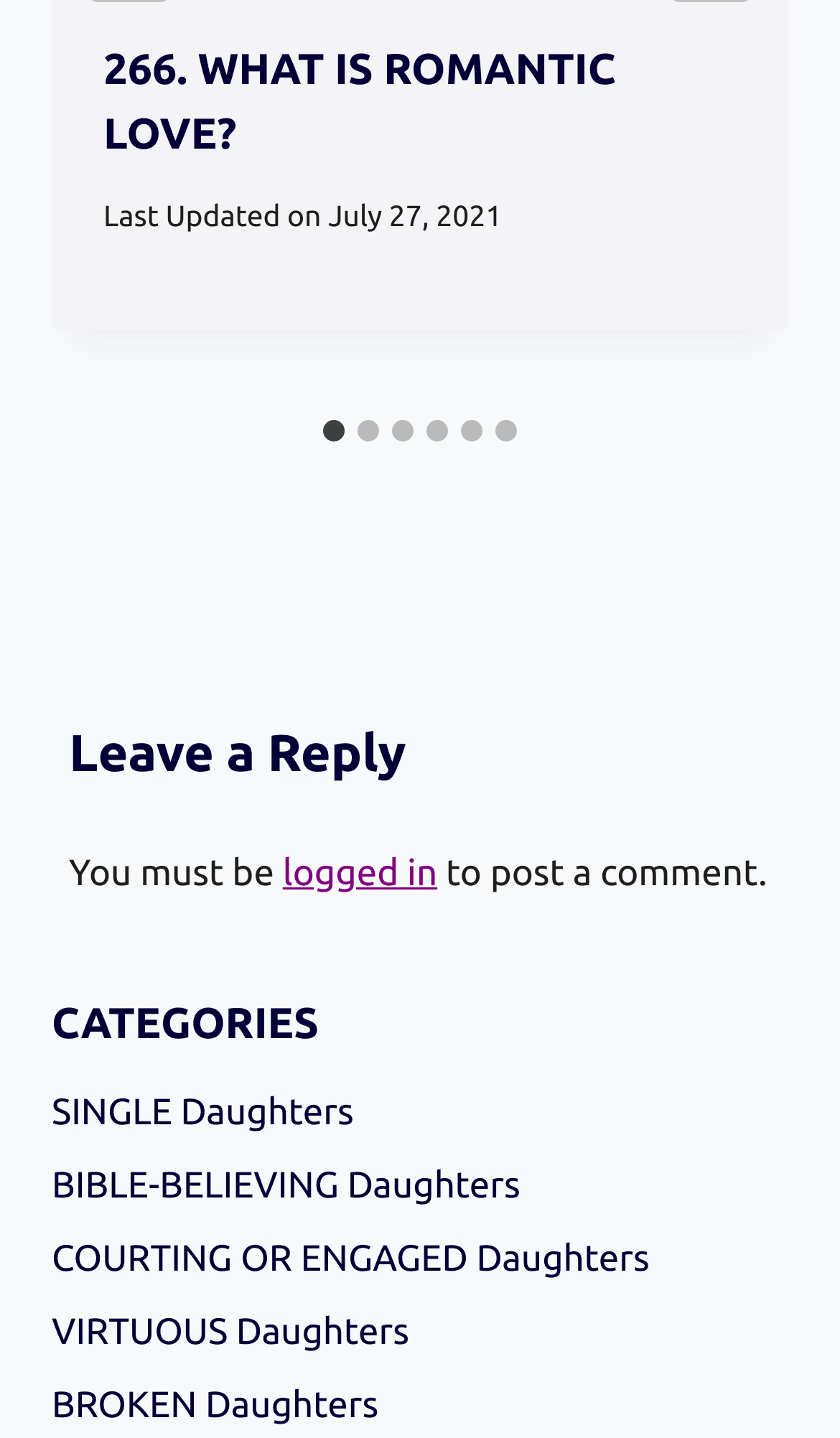What is the topic of the current slide?
Could you please answer the question thoroughly and with as much detail as possible?

The topic of the current slide can be determined by looking at the heading '266. WHAT IS ROMANTIC LOVE?' which is located at the top of the webpage, indicating that the current slide is about romantic love.